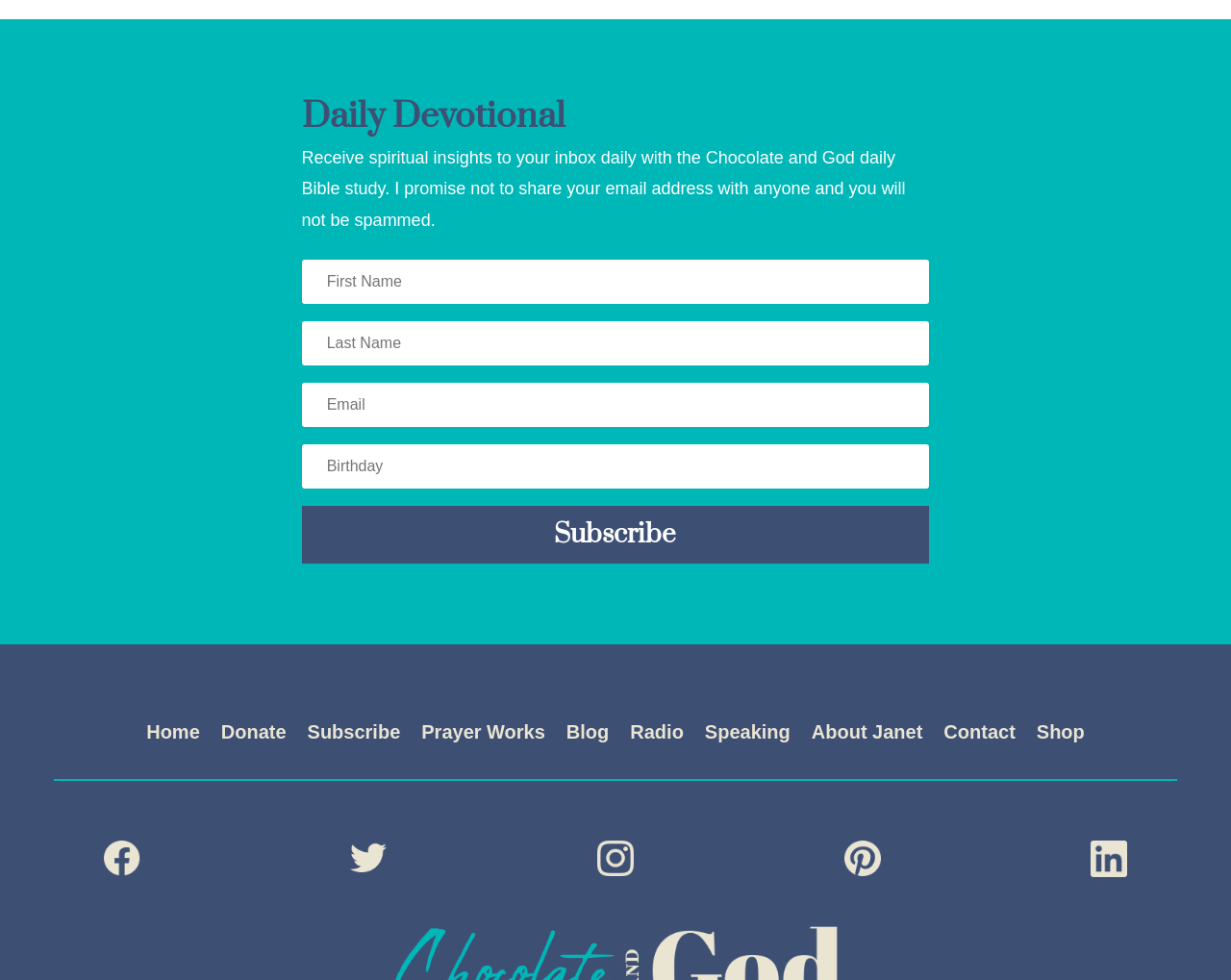What is the name of the author or creator?
Examine the screenshot and reply with a single word or phrase.

Janet